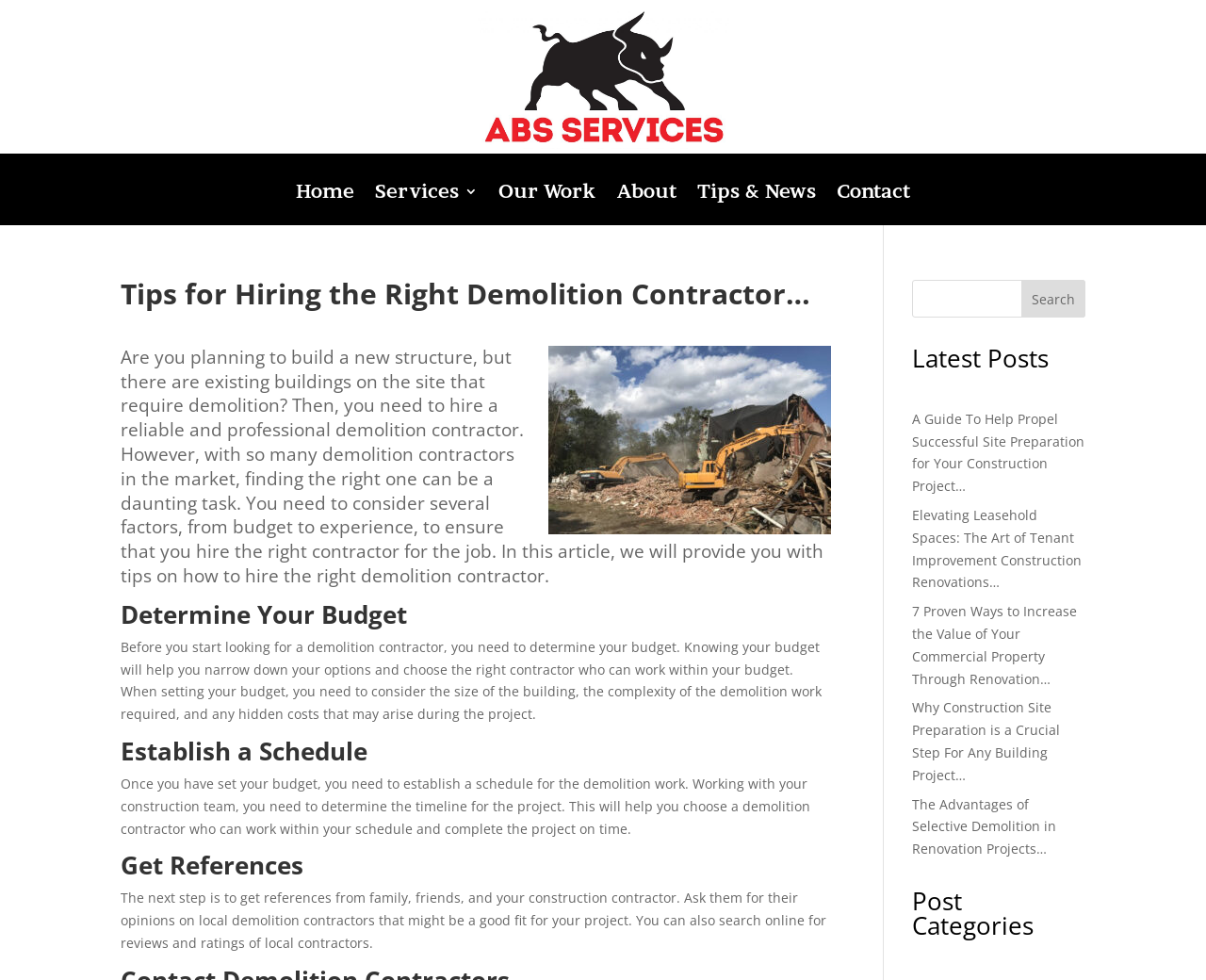Extract the primary header of the webpage and generate its text.

Tips for Hiring the Right Demolition Contractor…